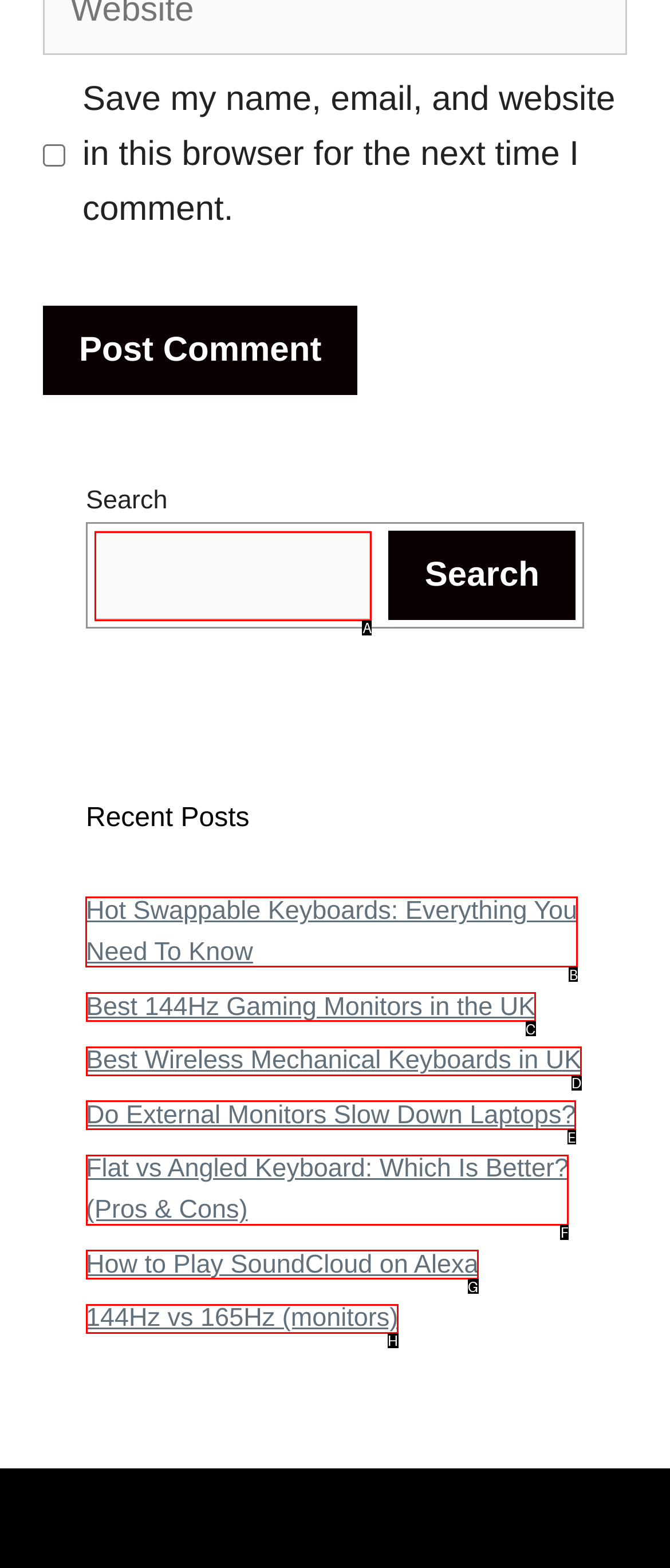Identify the correct option to click in order to complete this task: Read 'Hot Swappable Keyboards: Everything You Need To Know'
Answer with the letter of the chosen option directly.

B